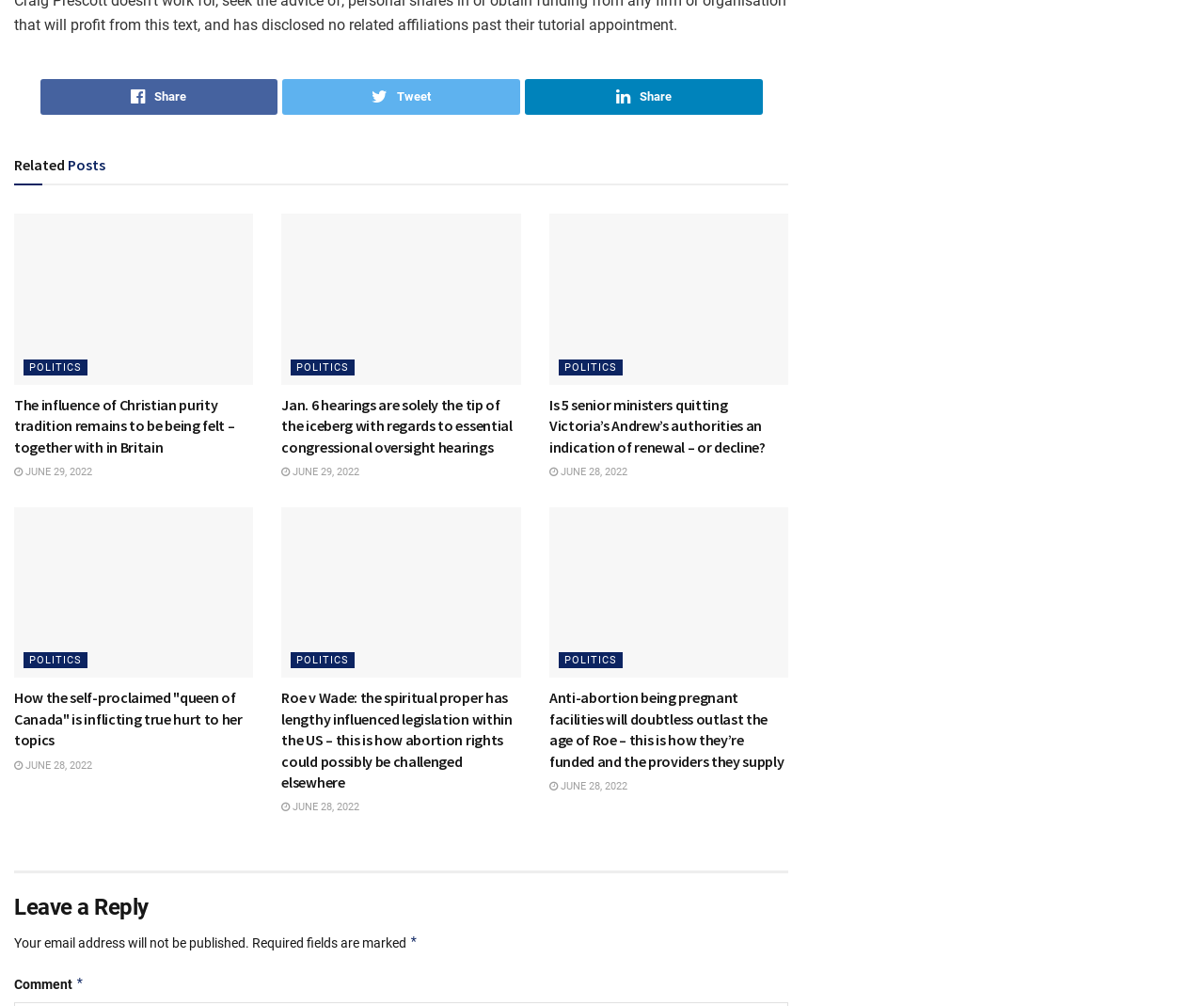Please identify the bounding box coordinates of the clickable area that will fulfill the following instruction: "Tweet this article". The coordinates should be in the format of four float numbers between 0 and 1, i.e., [left, top, right, bottom].

[0.235, 0.079, 0.432, 0.114]